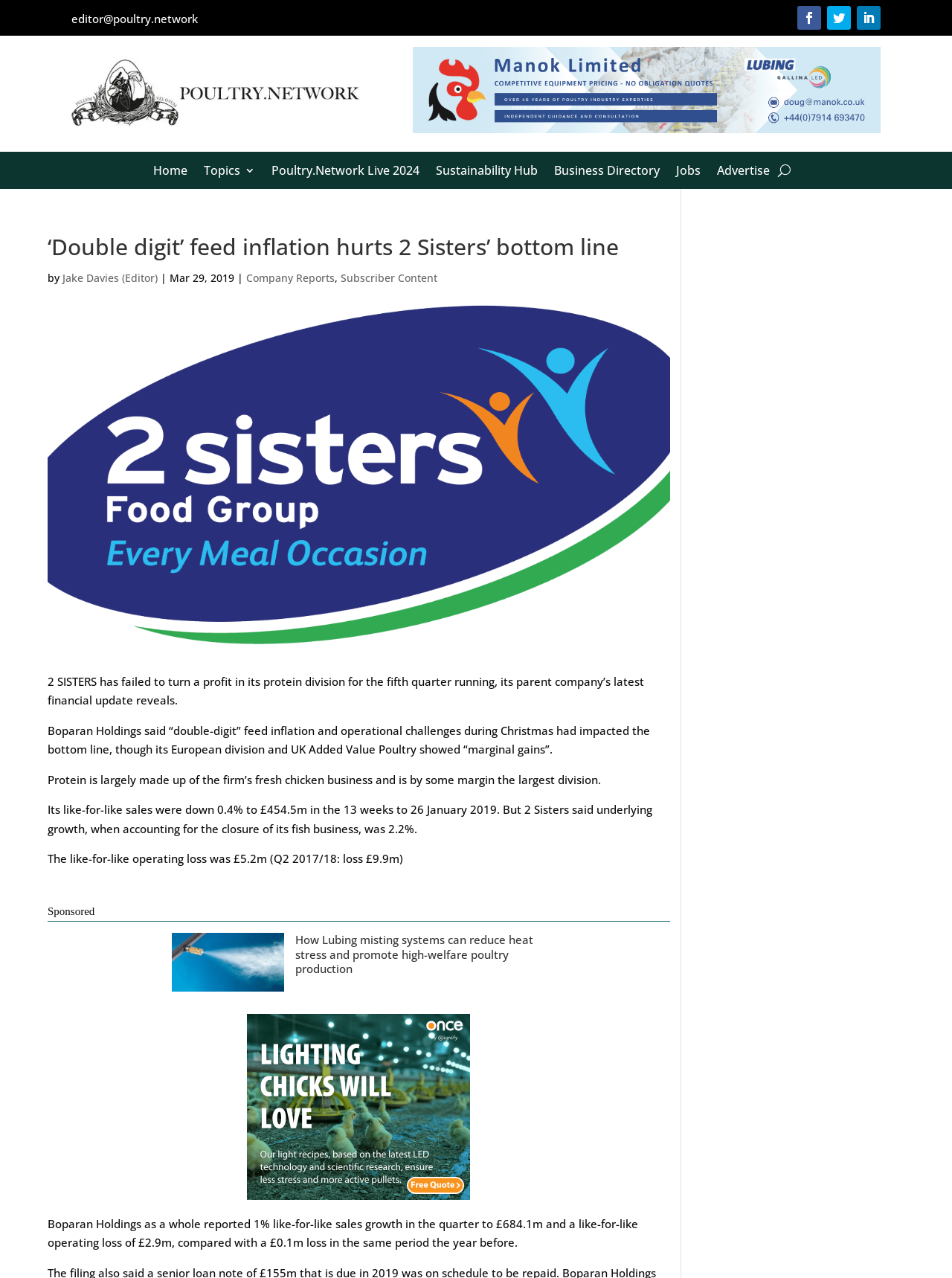Determine the bounding box coordinates for the area you should click to complete the following instruction: "Check the 'Jobs' section".

[0.71, 0.129, 0.736, 0.142]